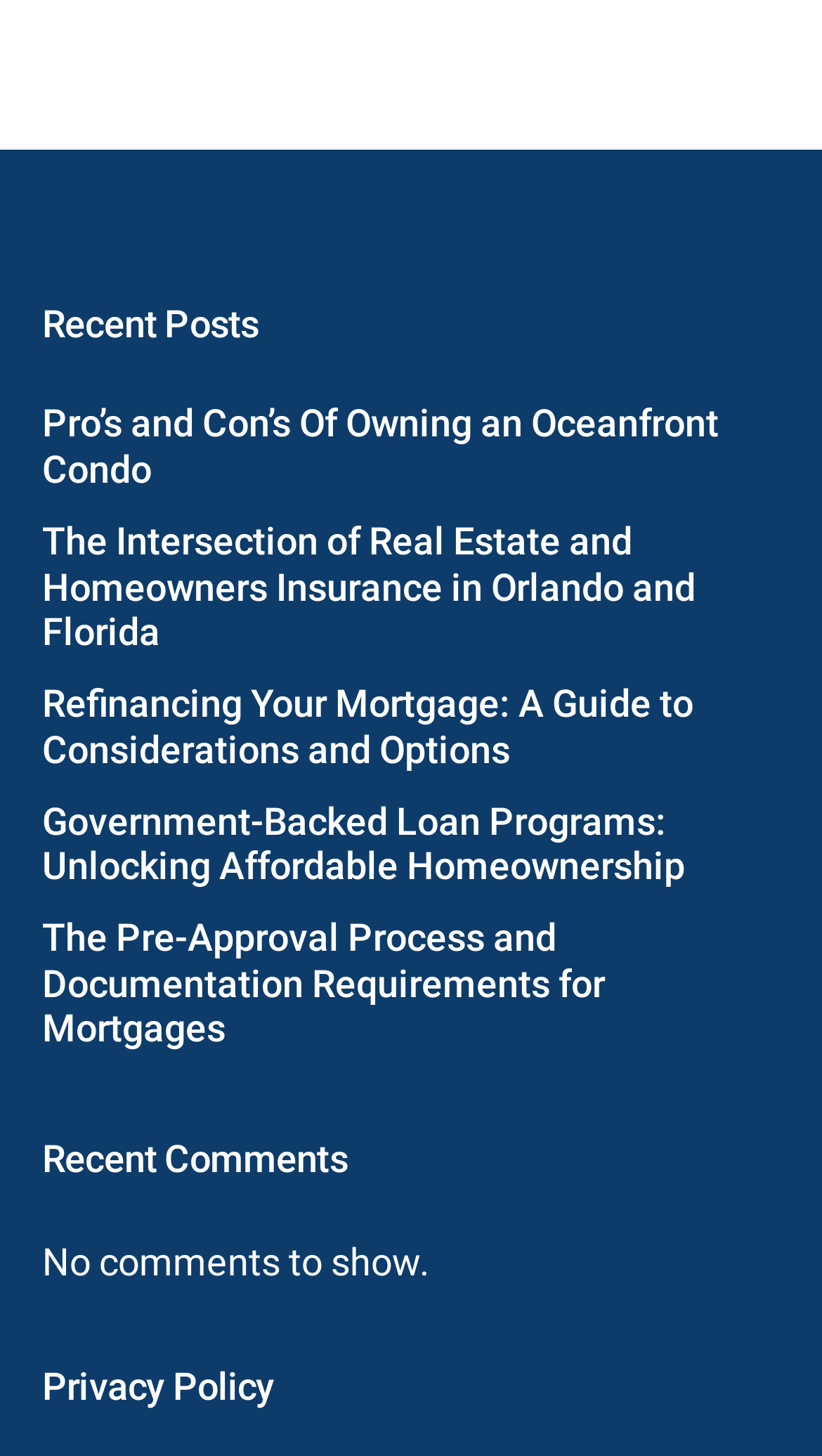Answer the following in one word or a short phrase: 
How many recent posts are listed?

6